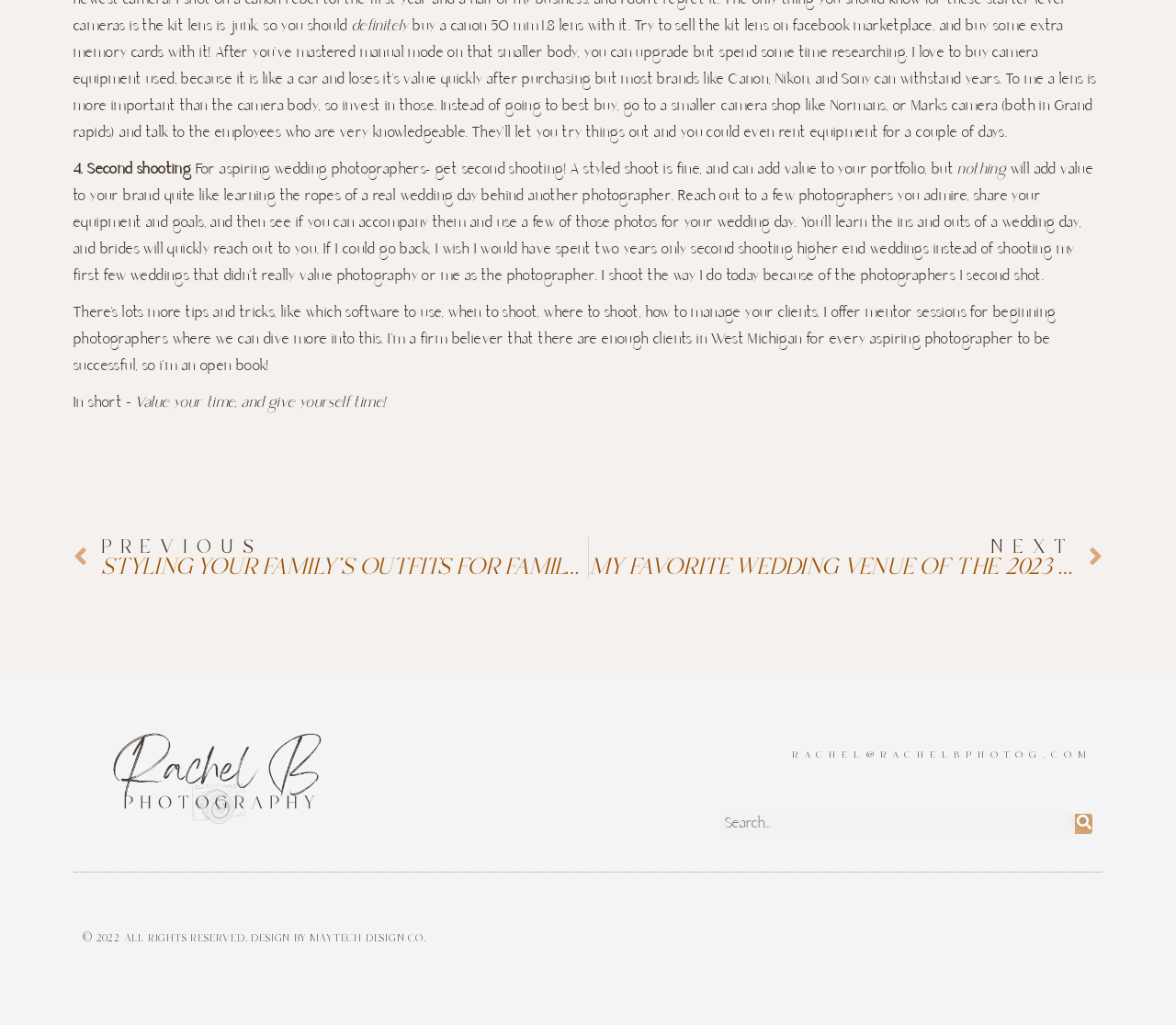Please answer the following question using a single word or phrase: 
What is the author's profession?

Photographer